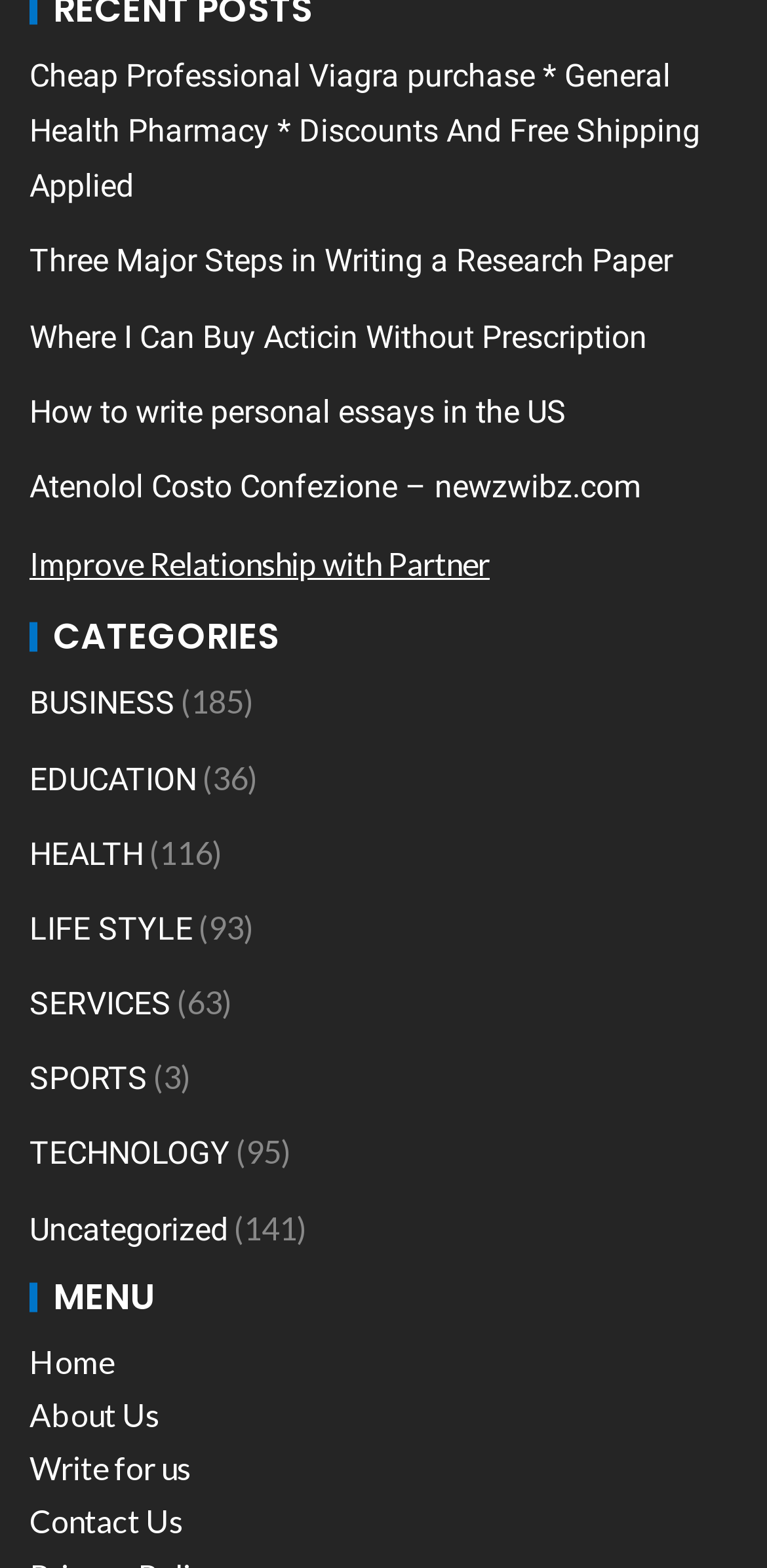Locate the bounding box for the described UI element: "SPORTS". Ensure the coordinates are four float numbers between 0 and 1, formatted as [left, top, right, bottom].

[0.038, 0.676, 0.192, 0.7]